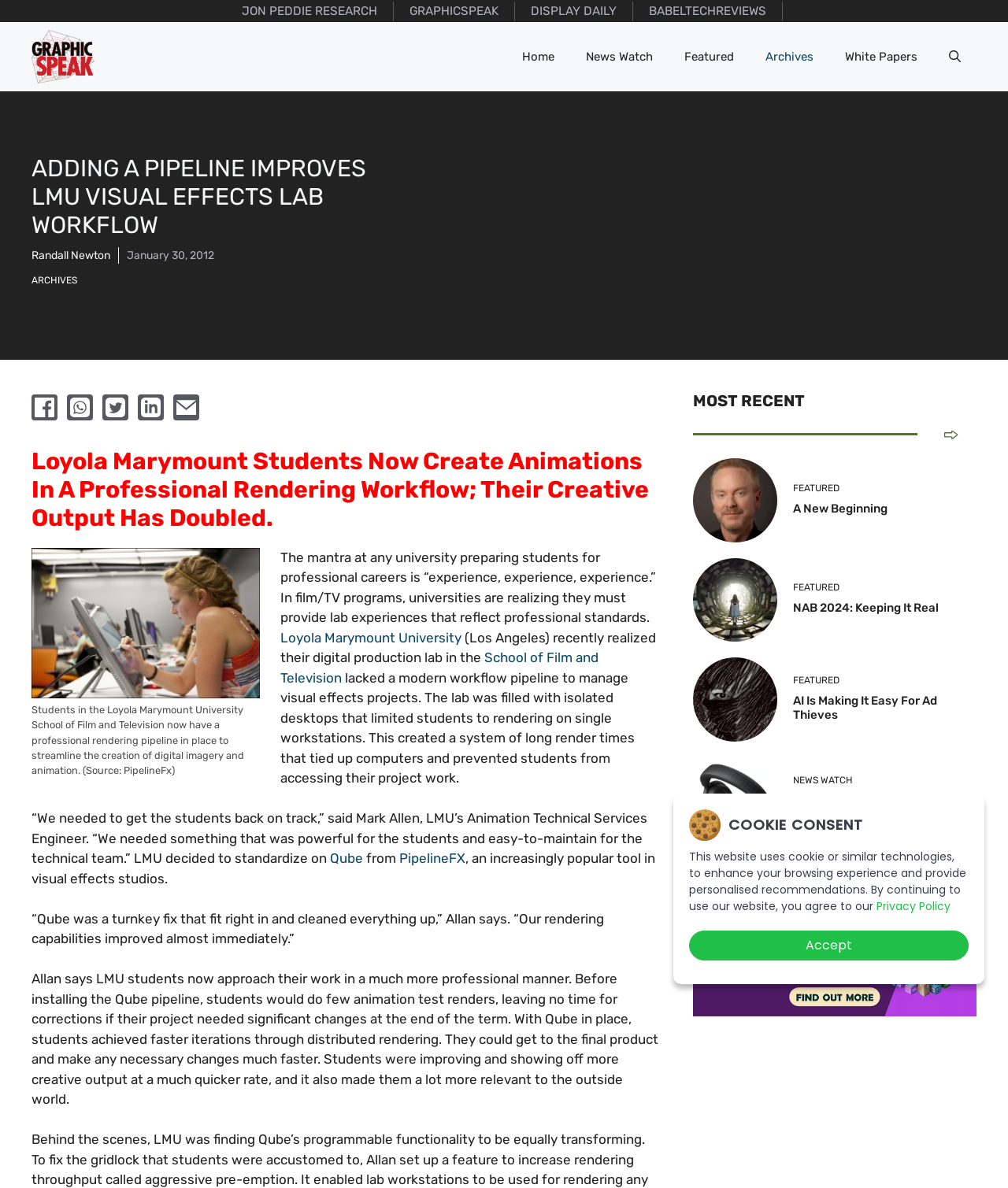What is the name of the university mentioned in the article?
Please provide a detailed and comprehensive answer to the question.

I found the answer by reading the article and finding the mention of 'Loyola Marymount University' in the text. It is mentioned as the university where students are now creating animations in a professional rendering workflow.